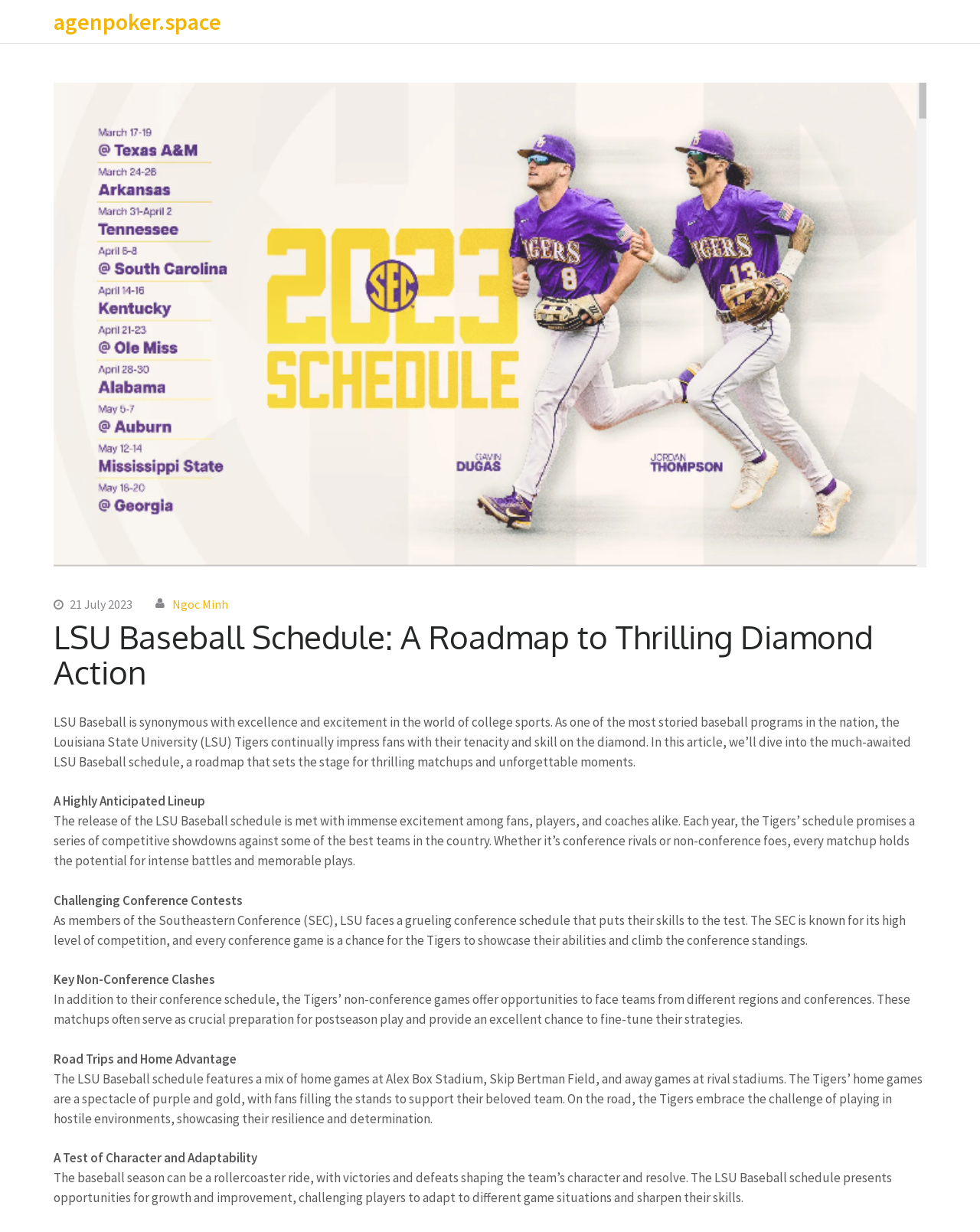Examine the screenshot and answer the question in as much detail as possible: What is the conference that LSU Baseball is a part of?

The webpage mentions that LSU faces a grueling conference schedule as a member of the Southeastern Conference (SEC), indicating that LSU Baseball is part of the SEC.